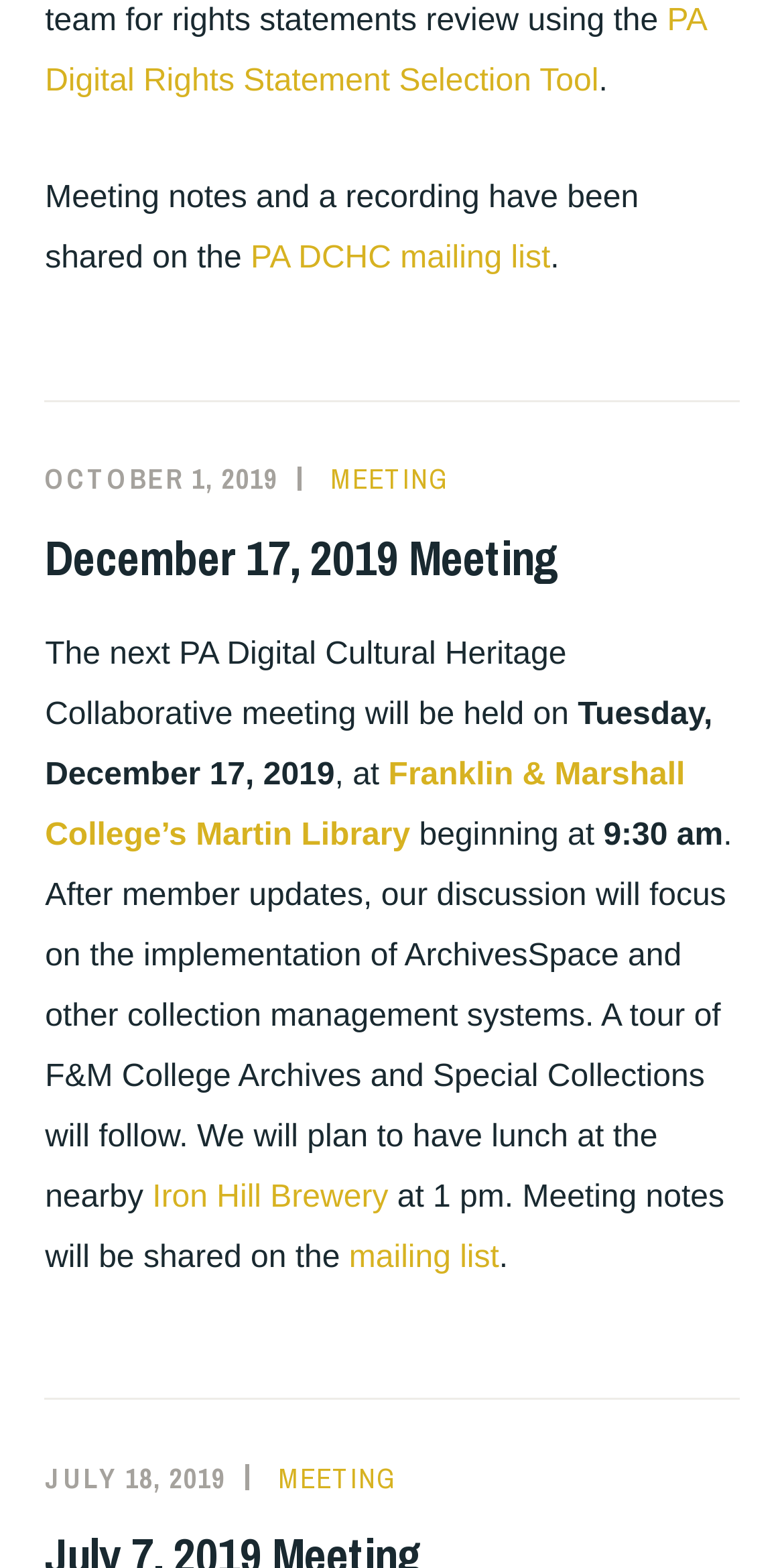Provide a short, one-word or phrase answer to the question below:
What is the focus of the discussion at the meeting?

Implementation of ArchivesSpace and other collection management systems